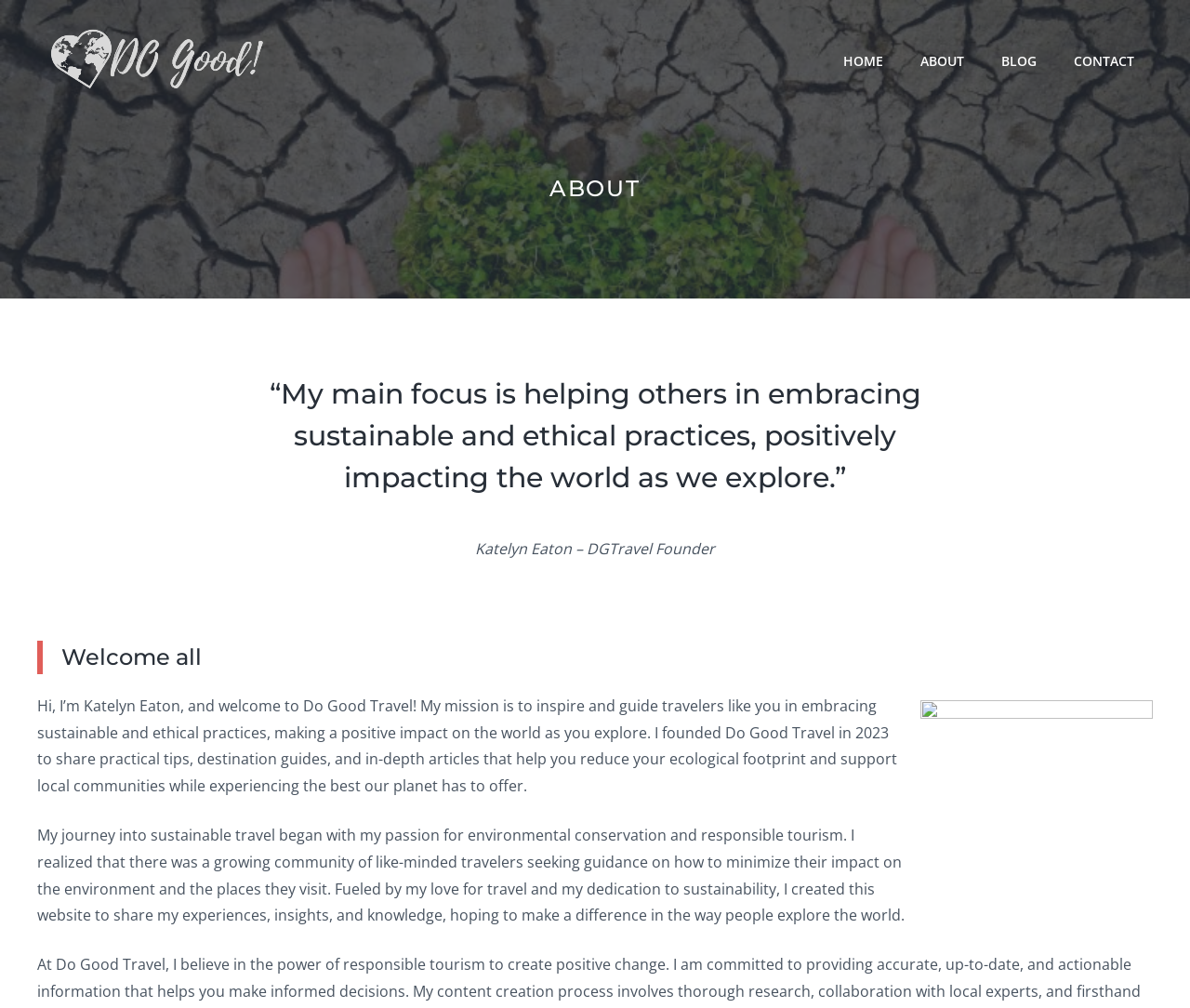What is the year DG Travel was founded?
Provide an in-depth and detailed explanation in response to the question.

I found the answer by looking at the StaticText element with the text 'I founded Do Good Travel in 2023...' which is a sub-element of the heading 'Welcome all'.